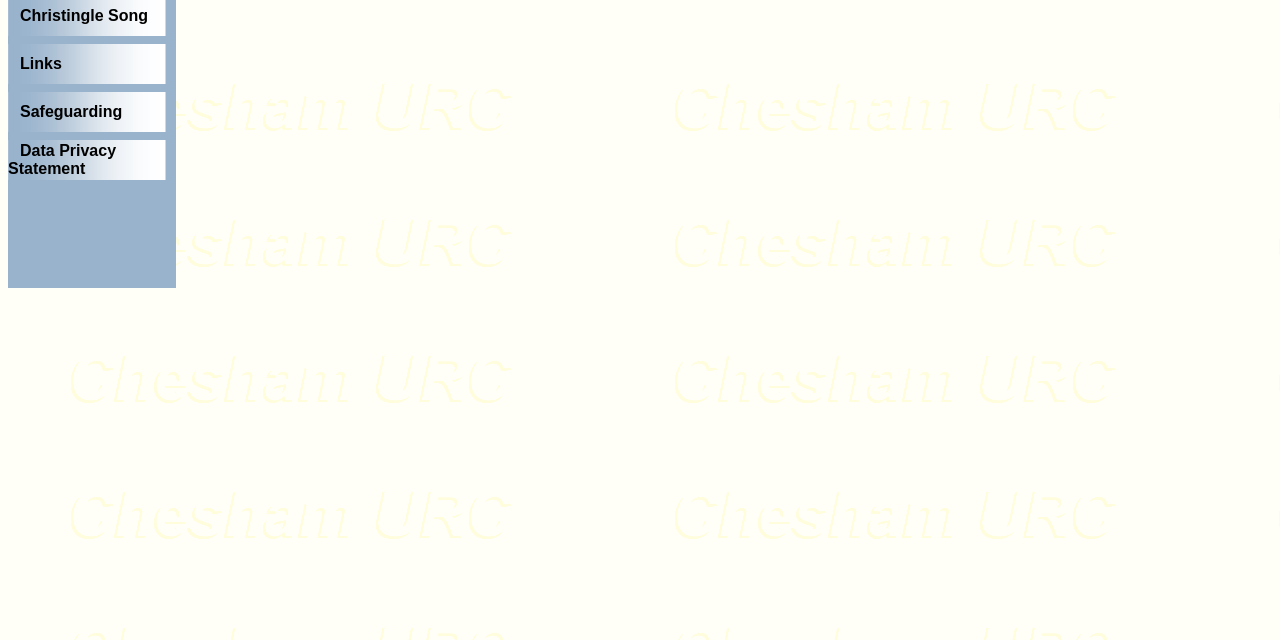Determine the bounding box coordinates for the HTML element mentioned in the following description: "Christingle Song". The coordinates should be a list of four floats ranging from 0 to 1, represented as [left, top, right, bottom].

[0.016, 0.011, 0.116, 0.038]